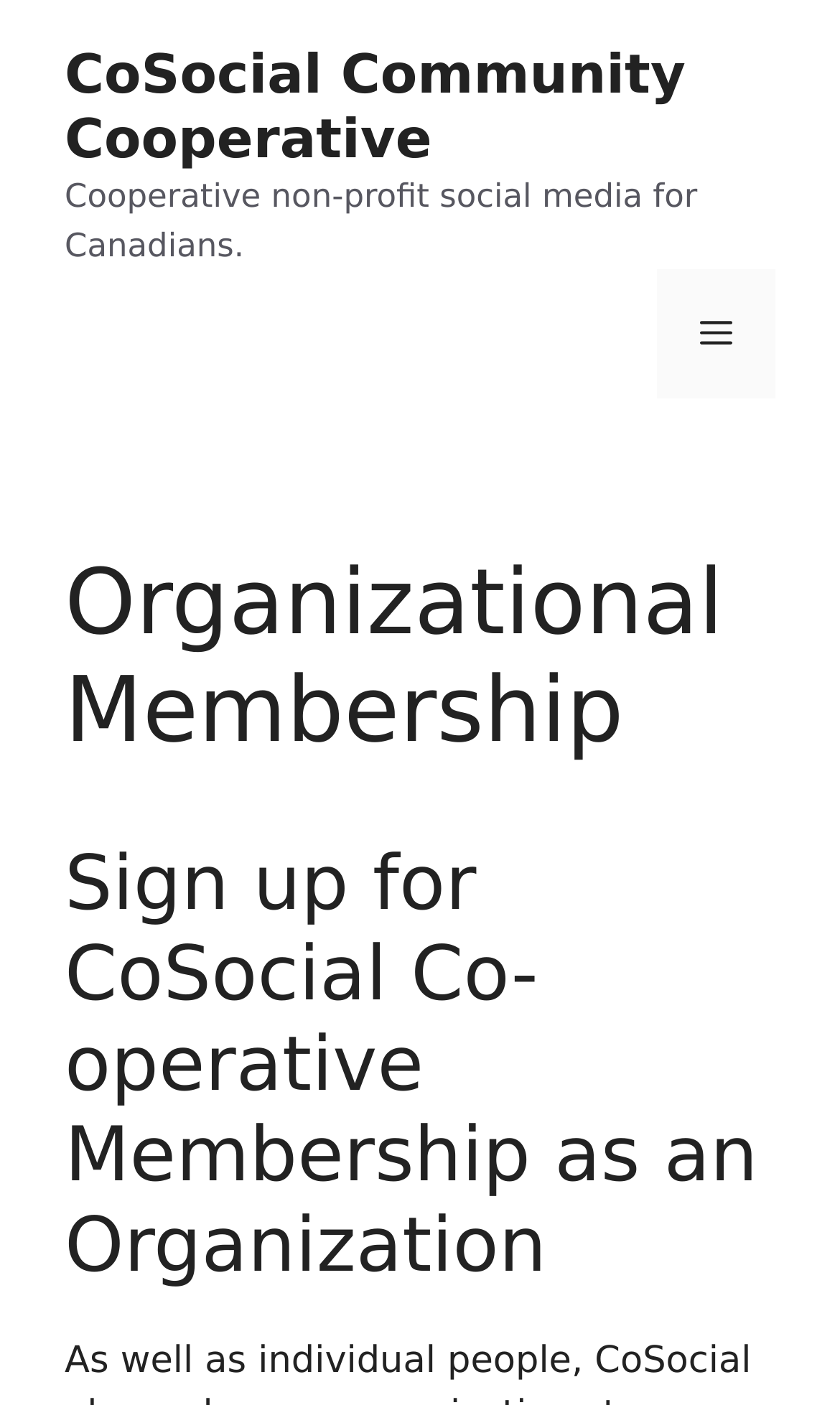Please find the bounding box coordinates in the format (top-left x, top-left y, bottom-right x, bottom-right y) for the given element description. Ensure the coordinates are floating point numbers between 0 and 1. Description: CoSocial Community Cooperative

[0.077, 0.031, 0.816, 0.121]